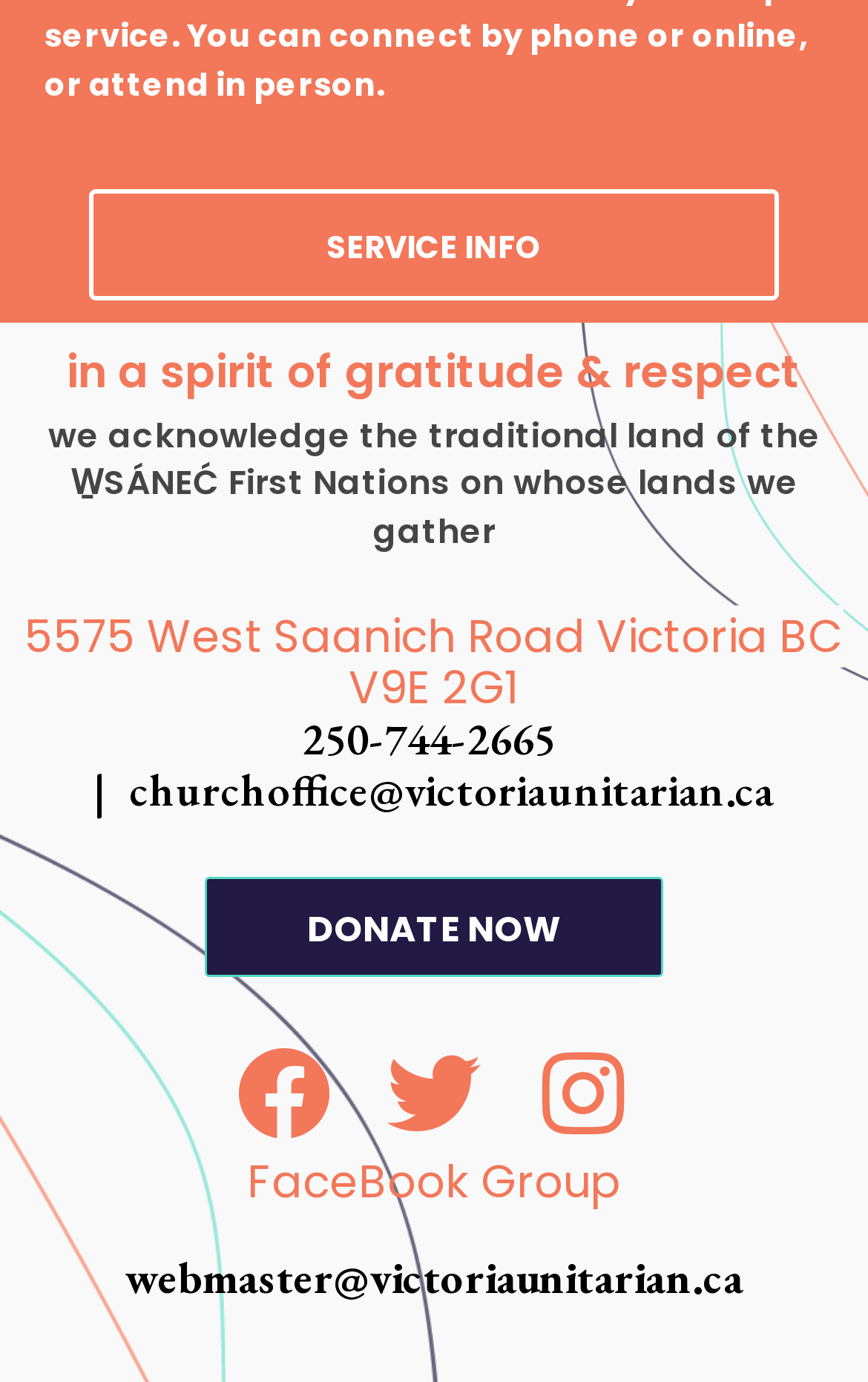Determine the bounding box for the UI element as described: "Facebook". The coordinates should be represented as four float numbers between 0 and 1, formatted as [left, top, right, bottom].

[0.242, 0.736, 0.414, 0.844]